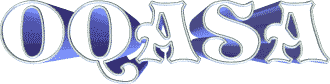Kindly respond to the following question with a single word or a brief phrase: 
What sector does OQASA likely operate in?

financial